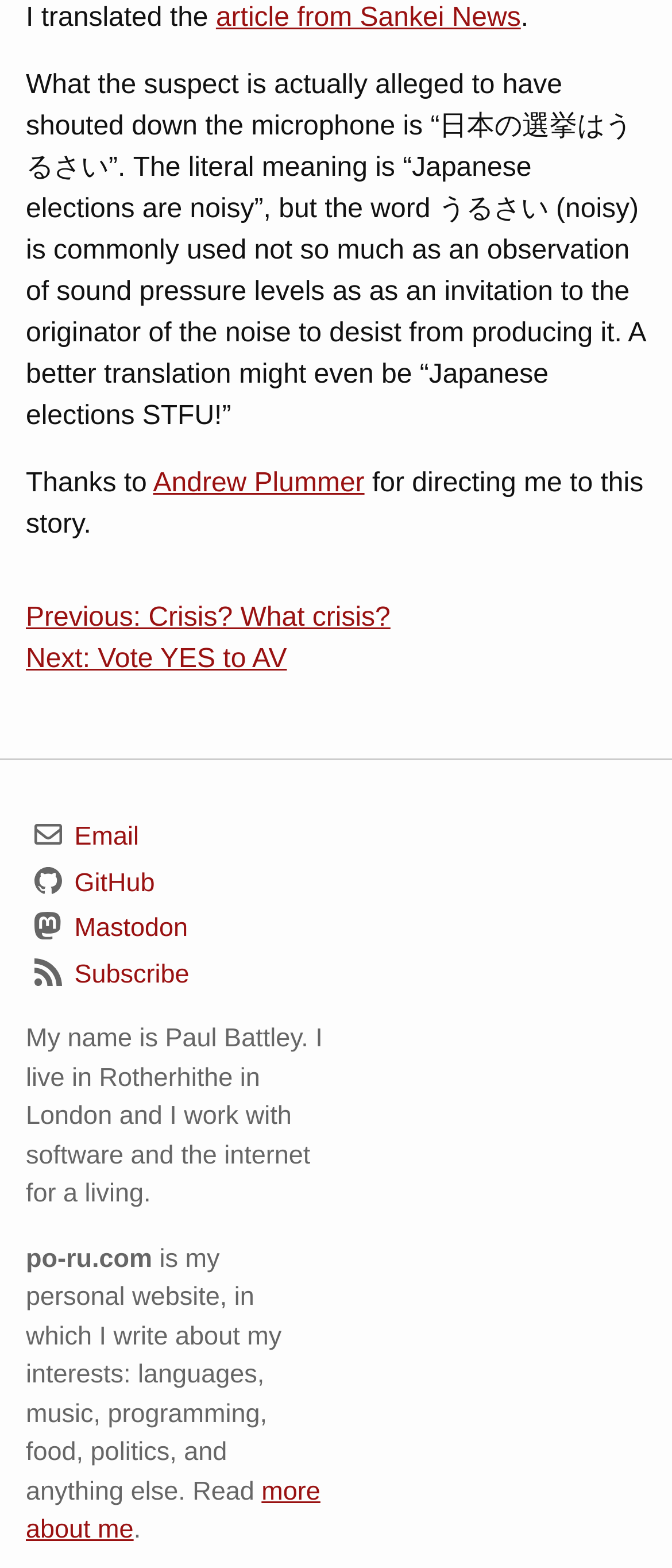Determine the bounding box coordinates for the element that should be clicked to follow this instruction: "Subscribe to the newsletter". The coordinates should be given as four float numbers between 0 and 1, in the format [left, top, right, bottom].

[0.038, 0.605, 0.481, 0.634]